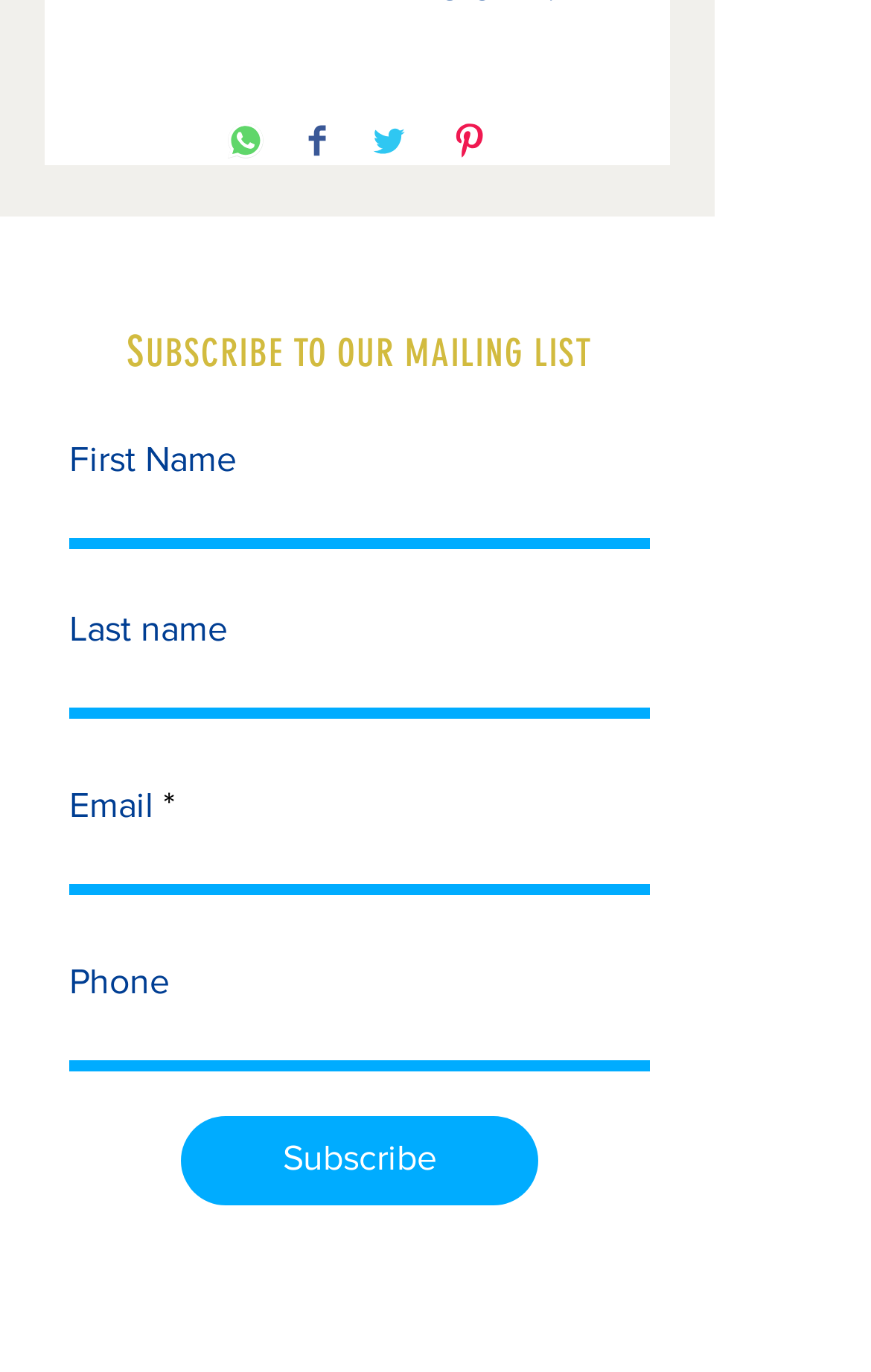Answer succinctly with a single word or phrase:
What is the position of the 'Subscribe' button?

Below the form